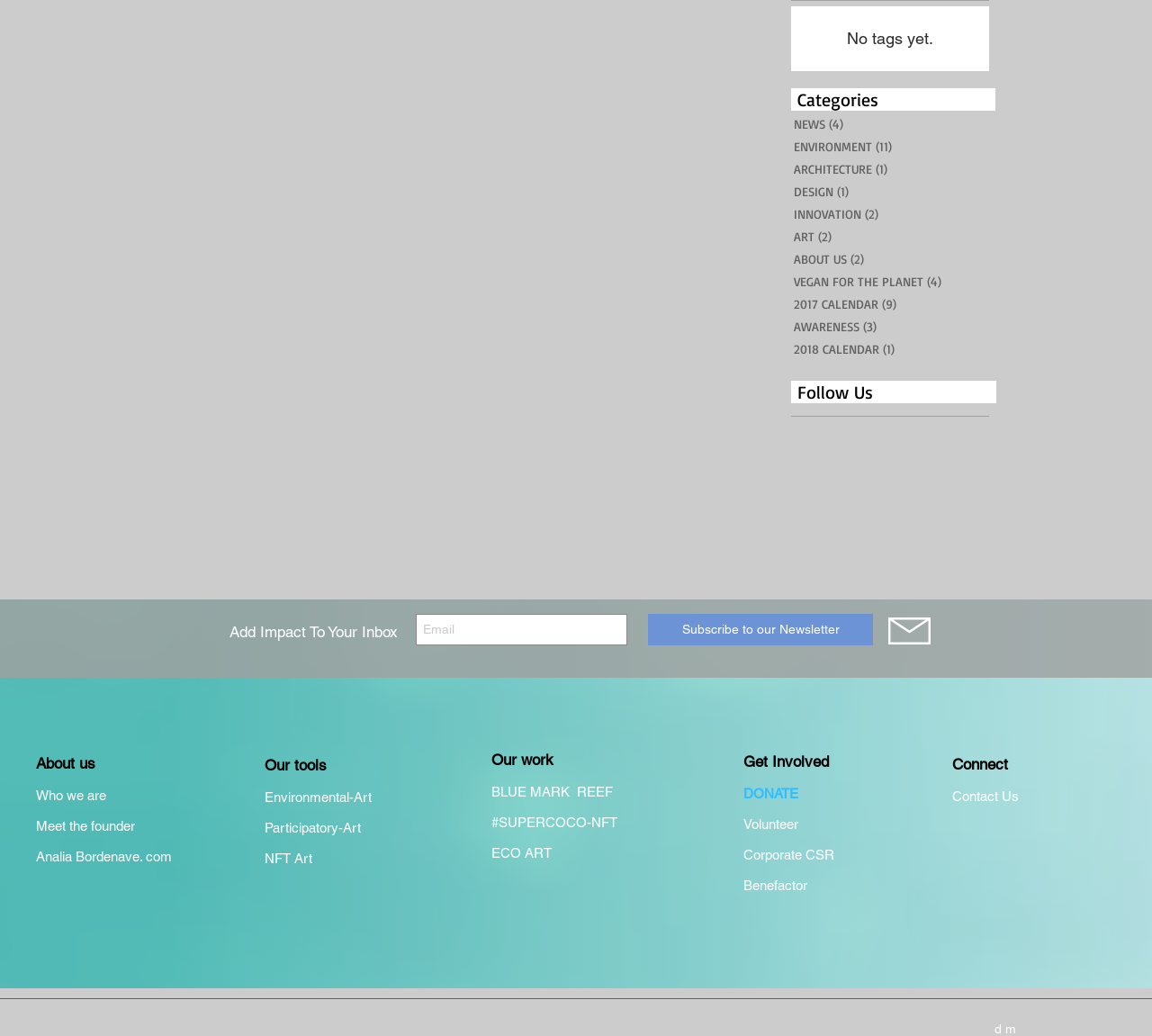Please find the bounding box coordinates of the element that needs to be clicked to perform the following instruction: "Follow on Facebook". The bounding box coordinates should be four float numbers between 0 and 1, represented as [left, top, right, bottom].

[0.687, 0.413, 0.703, 0.431]